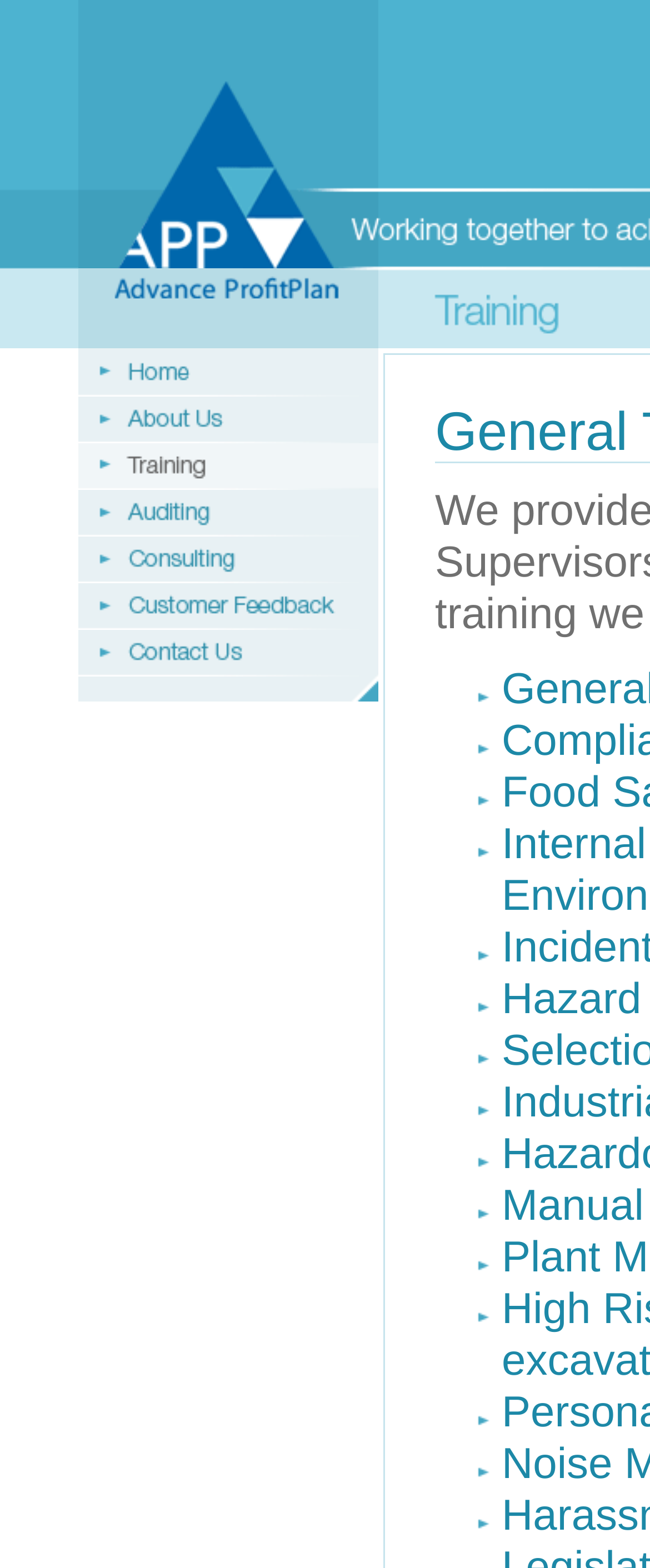Please provide a short answer using a single word or phrase for the question:
How many list markers are there?

18